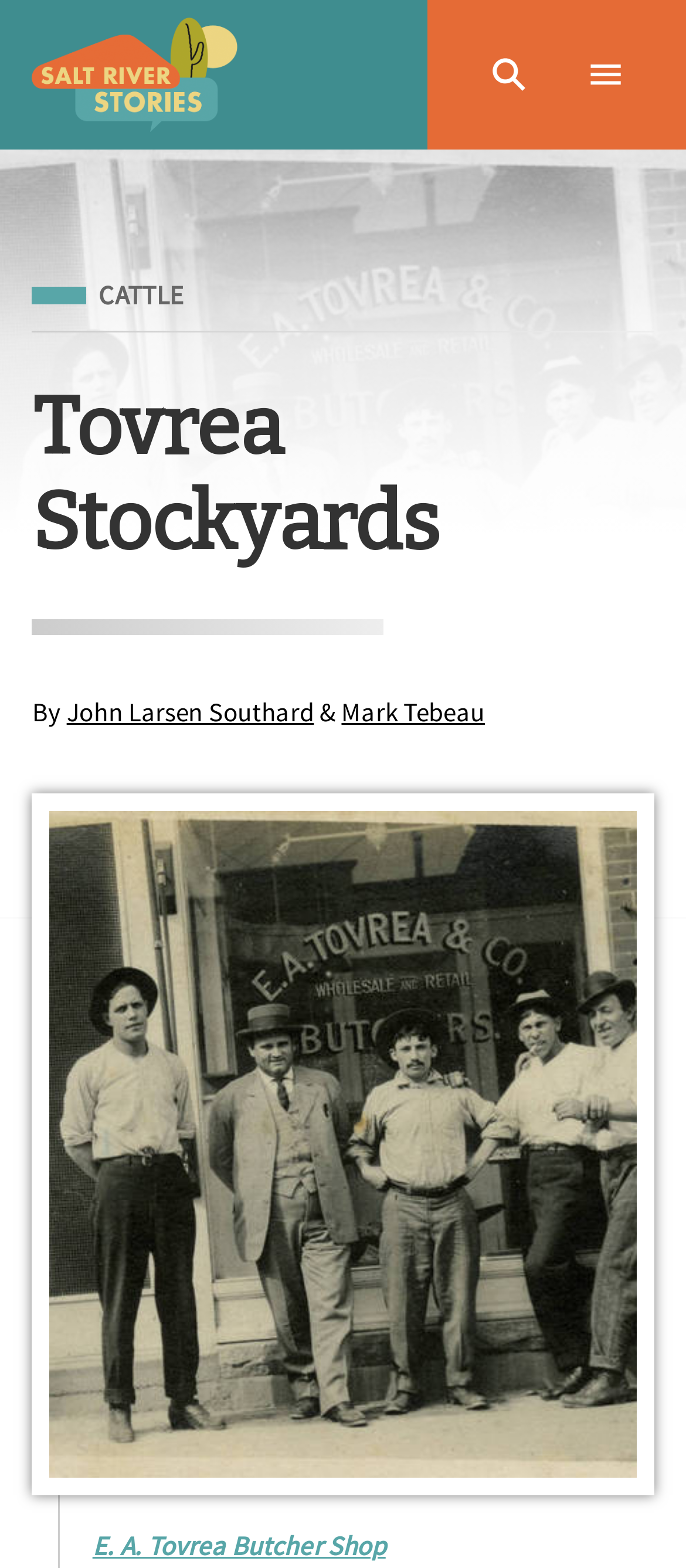Locate the bounding box coordinates of the segment that needs to be clicked to meet this instruction: "open menu".

[0.821, 0.027, 0.946, 0.068]